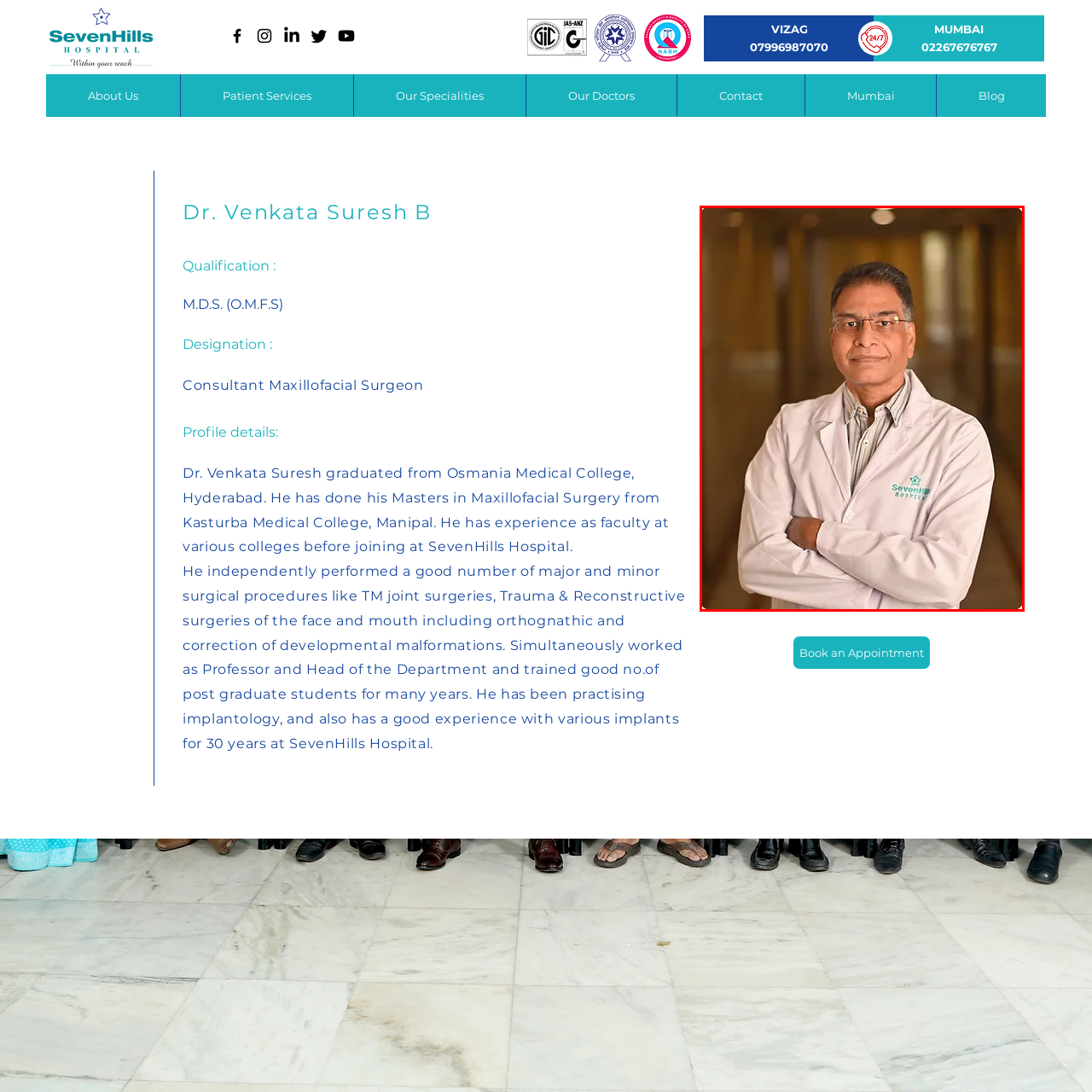Generate a detailed caption for the picture within the red-bordered area.

The image showcases Dr. Venkata Suresh B, a consultant maxillofacial surgeon at SevenHills Hospital. He is depicted wearing a white lab coat, presenting a professional demeanor with his arms crossed confidently. The background features a blurred hospital interior that suggests a clinical environment, enhancing the medical professional's authoritative appearance. Dr. Suresh's qualifications include a Masters in Maxillofacial Surgery, and he has extensive experience in both major and minor surgical procedures, highlighting his dedication to patient care and medical excellence. This image reflects his commitment to the field and the trust he instills in his patients at SevenHills Hospital.